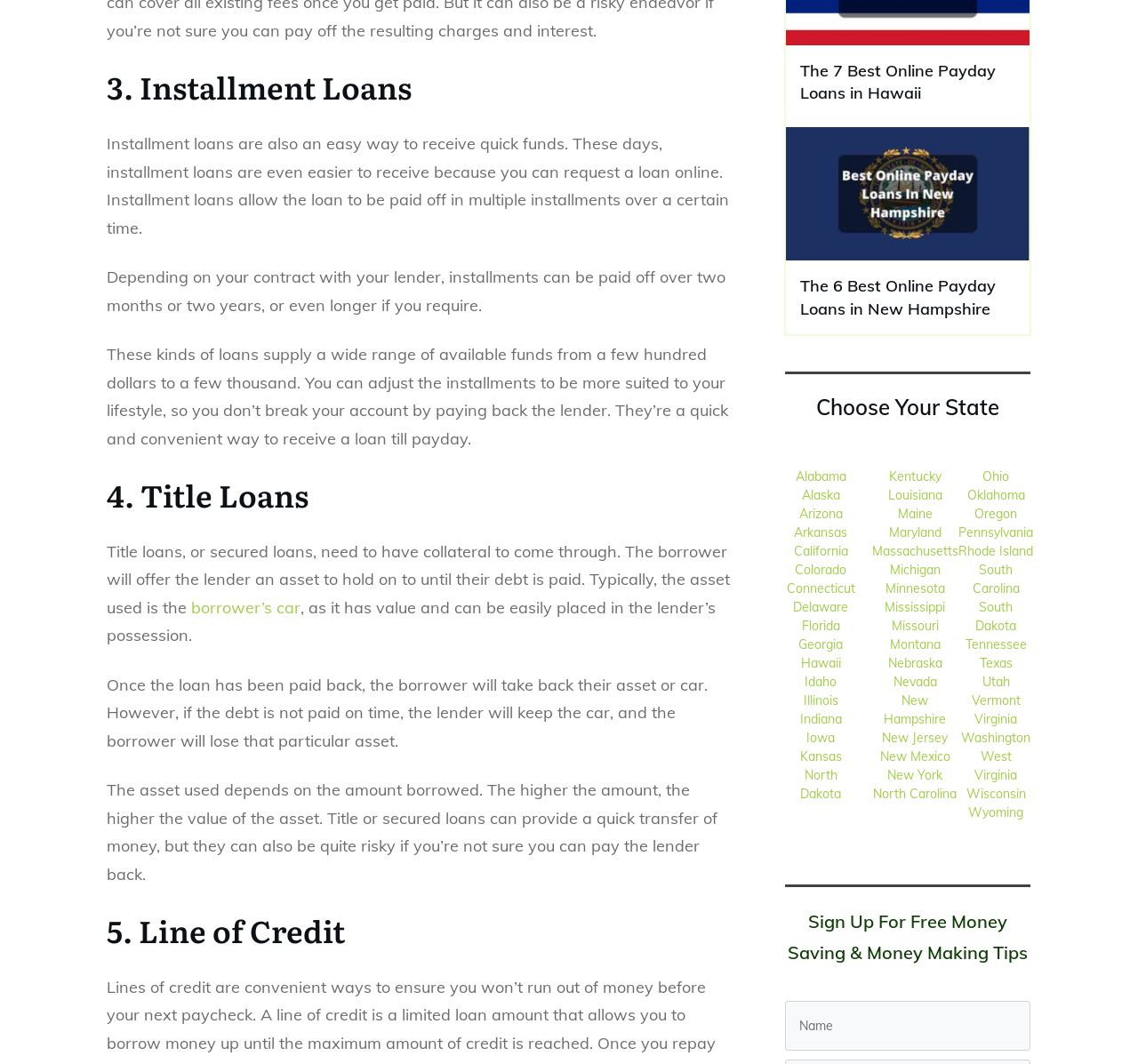Answer briefly with one word or phrase:
What is required as collateral for title loans?

Asset